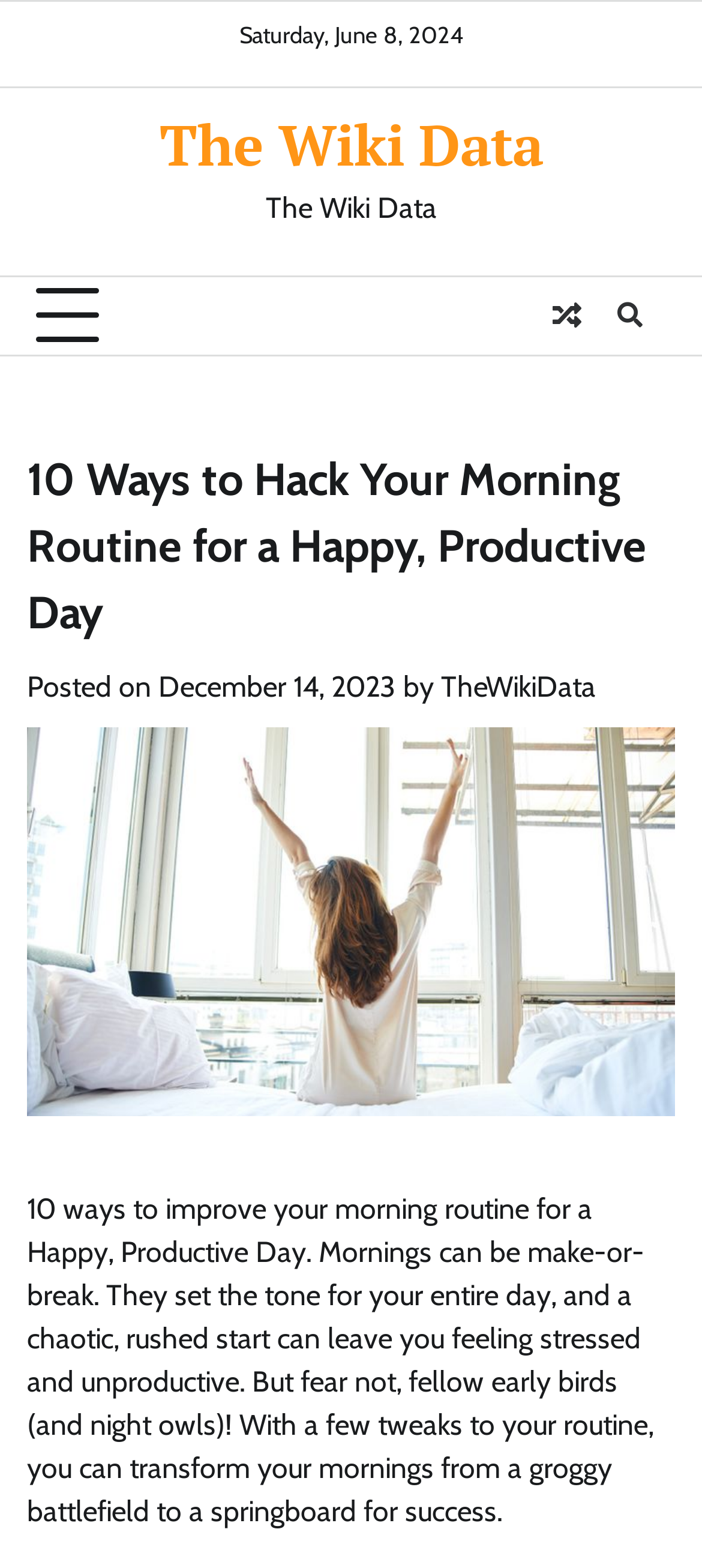Given the content of the image, can you provide a detailed answer to the question?
What is the author of the post?

I found the author of the post by looking at the text 'by' followed by a link with the author's name 'TheWikiData'.